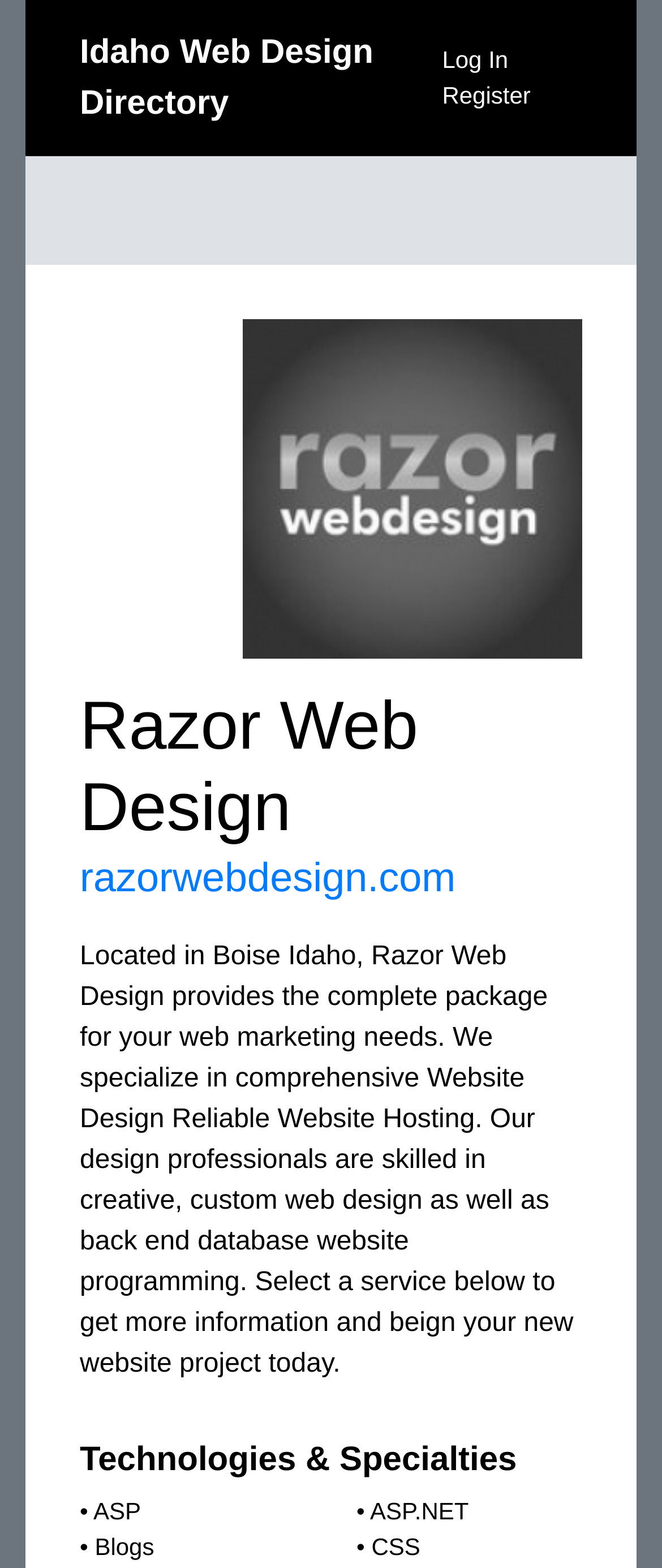Based on the image, please elaborate on the answer to the following question:
What is the purpose of the company?

I found the purpose of the company by reading the static text element that describes the company's services, which mentions 'provides the complete package for your web marketing needs'.